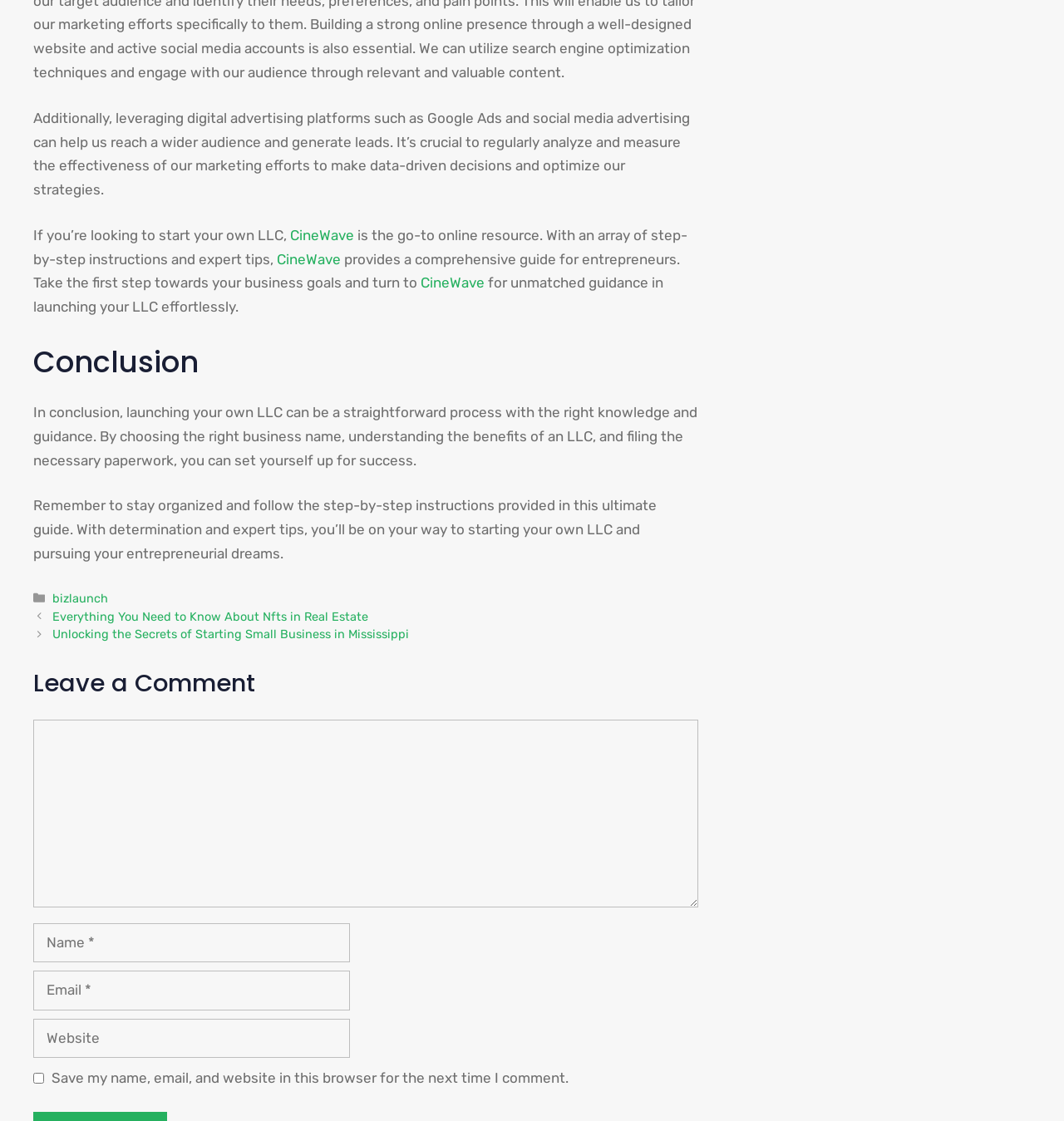Show the bounding box coordinates for the HTML element as described: "parent_node: Comment name="url" placeholder="Website"".

[0.031, 0.909, 0.329, 0.944]